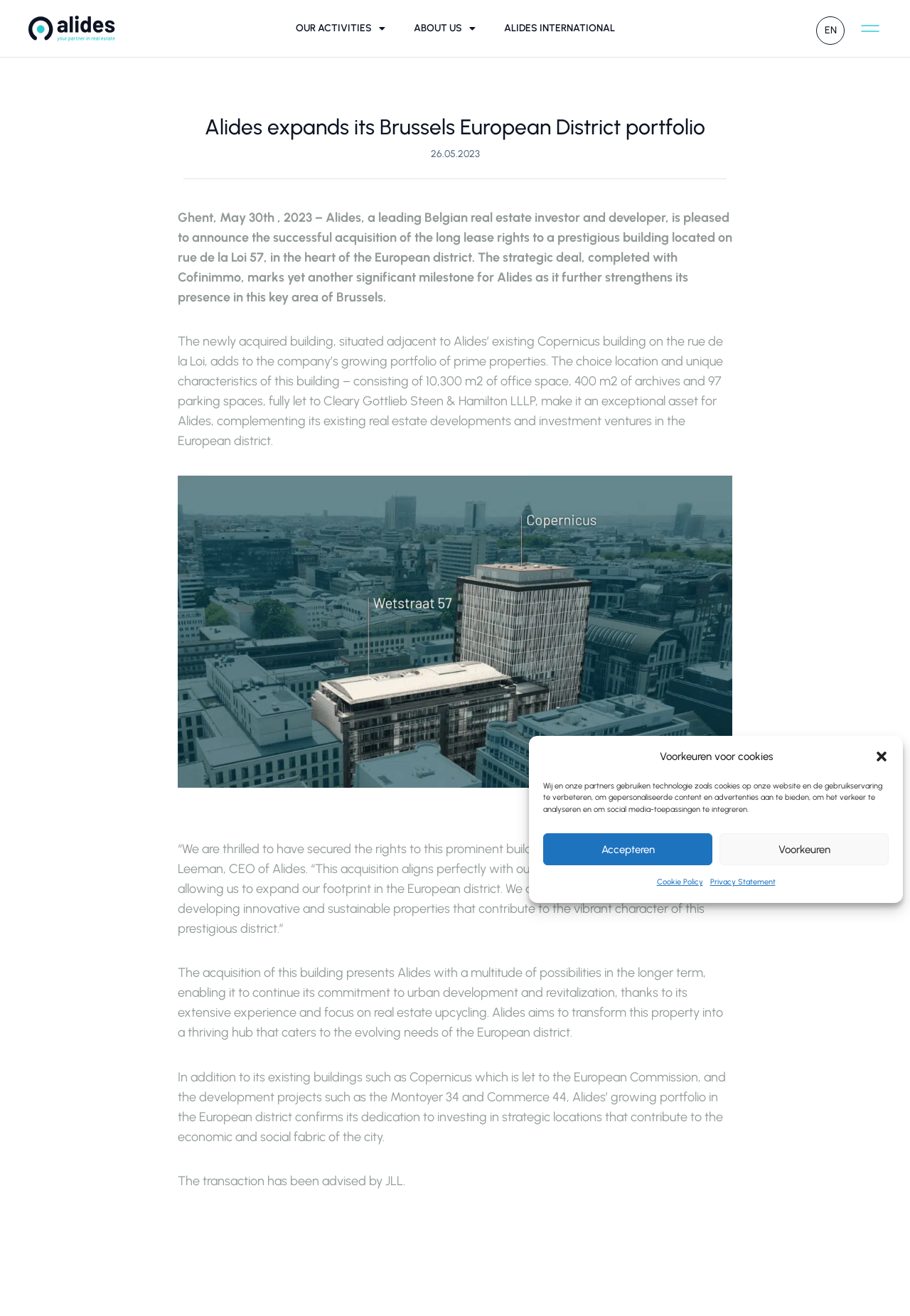Refer to the image and provide an in-depth answer to the question: 
Who is the CEO of Alides?

The webpage quotes Rikkert Leeman, CEO of Alides, in a statement about the acquisition of the new building, which indicates that he is the CEO of the company.